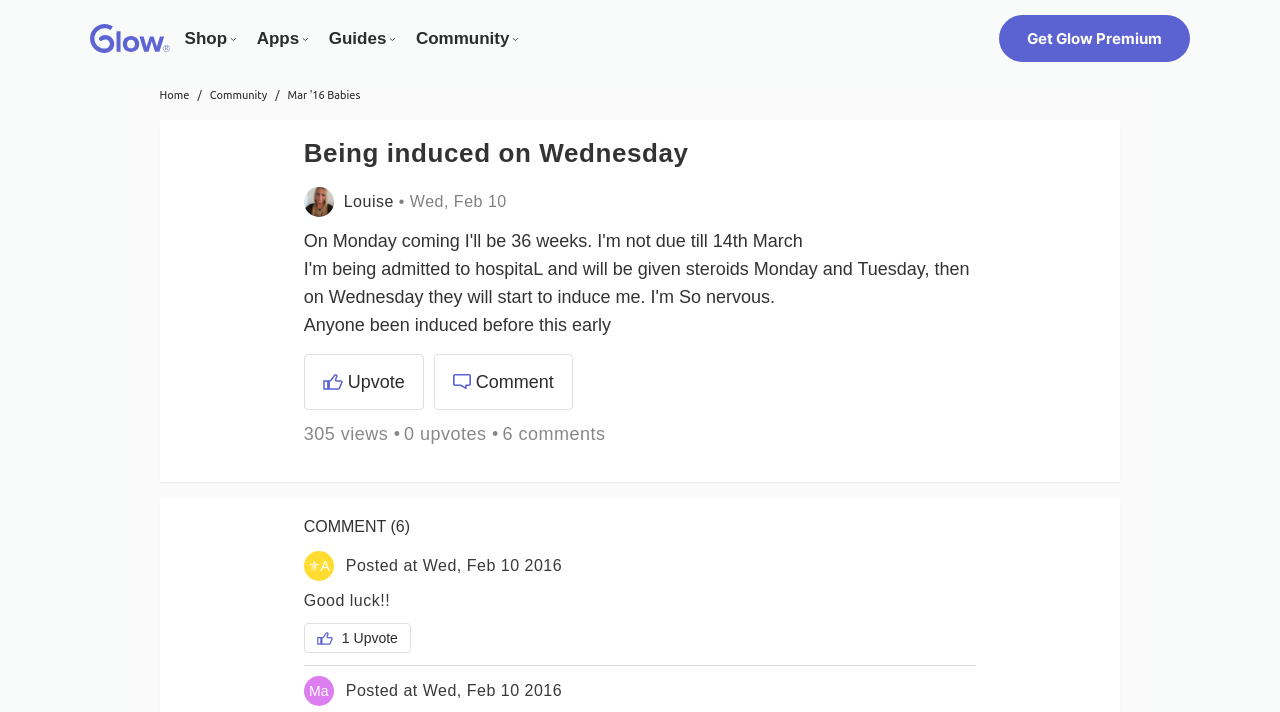What is the username of the person who posted the topic?
Look at the image and provide a detailed response to the question.

I determined the answer by looking at the StaticText element 'Louise' which is located inside the LayoutTable element and is likely to be the username of the person who posted the topic.